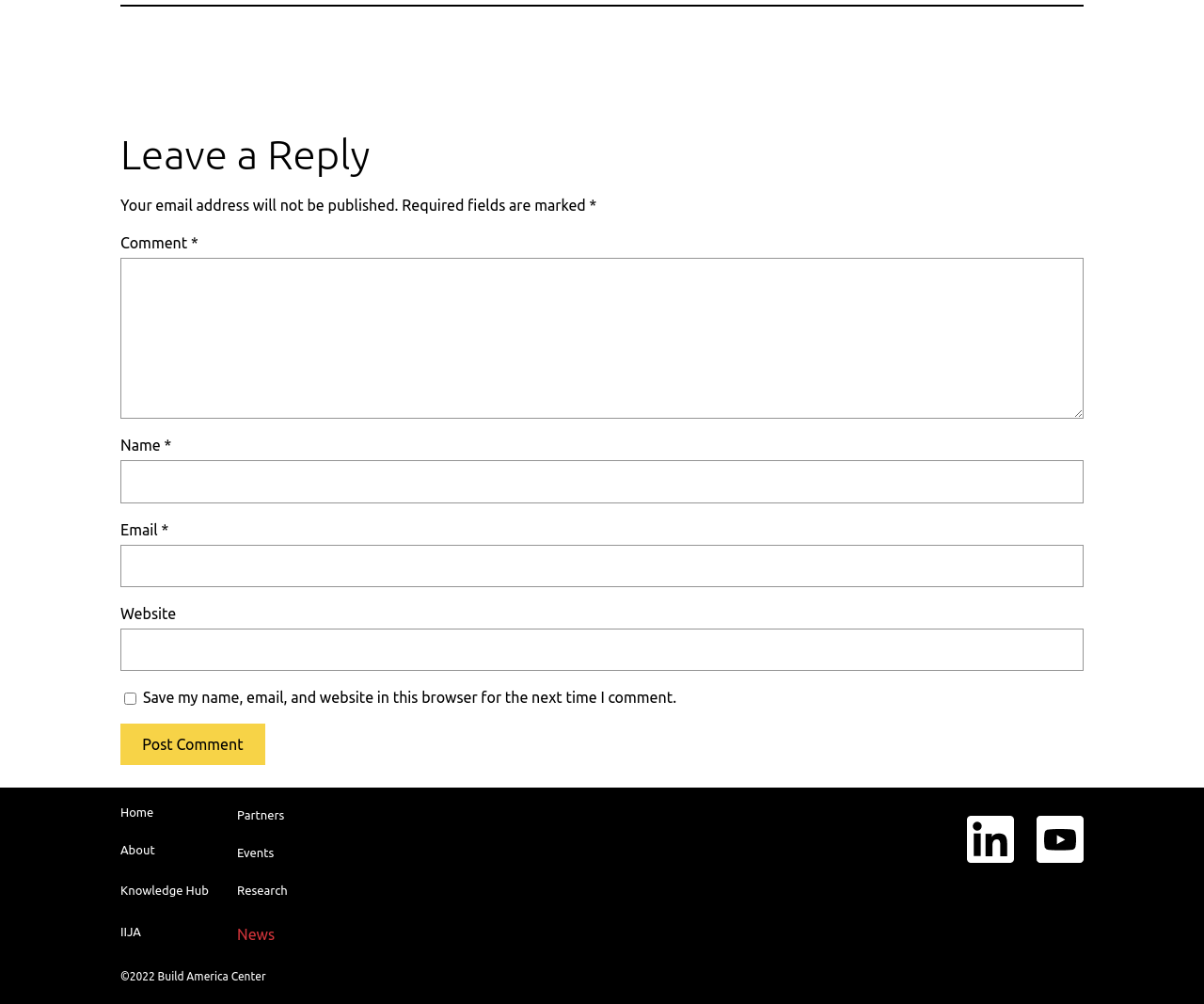Identify the bounding box coordinates of the element to click to follow this instruction: 'Enter your name'. Ensure the coordinates are four float values between 0 and 1, provided as [left, top, right, bottom].

[0.1, 0.459, 0.9, 0.501]